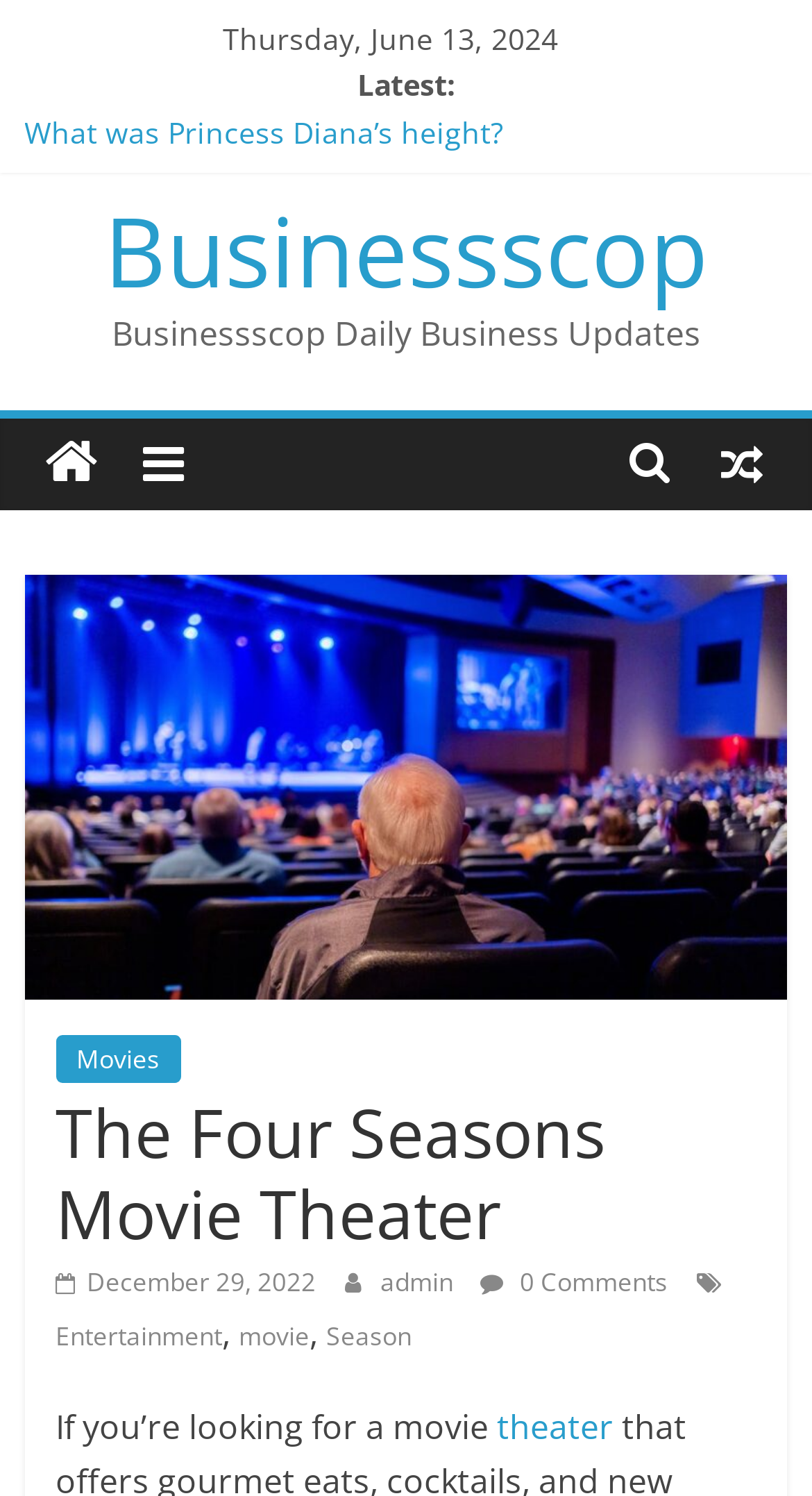How many links are there in the 'Businessscop' section?
Analyze the image and deliver a detailed answer to the question.

I found the links in the 'Businessscop' section by looking at the sub-elements of the heading element with the text 'Businessscop'. There are two link elements with the texts 'Businessscop' and 'Businessscop Daily Business Updates'.